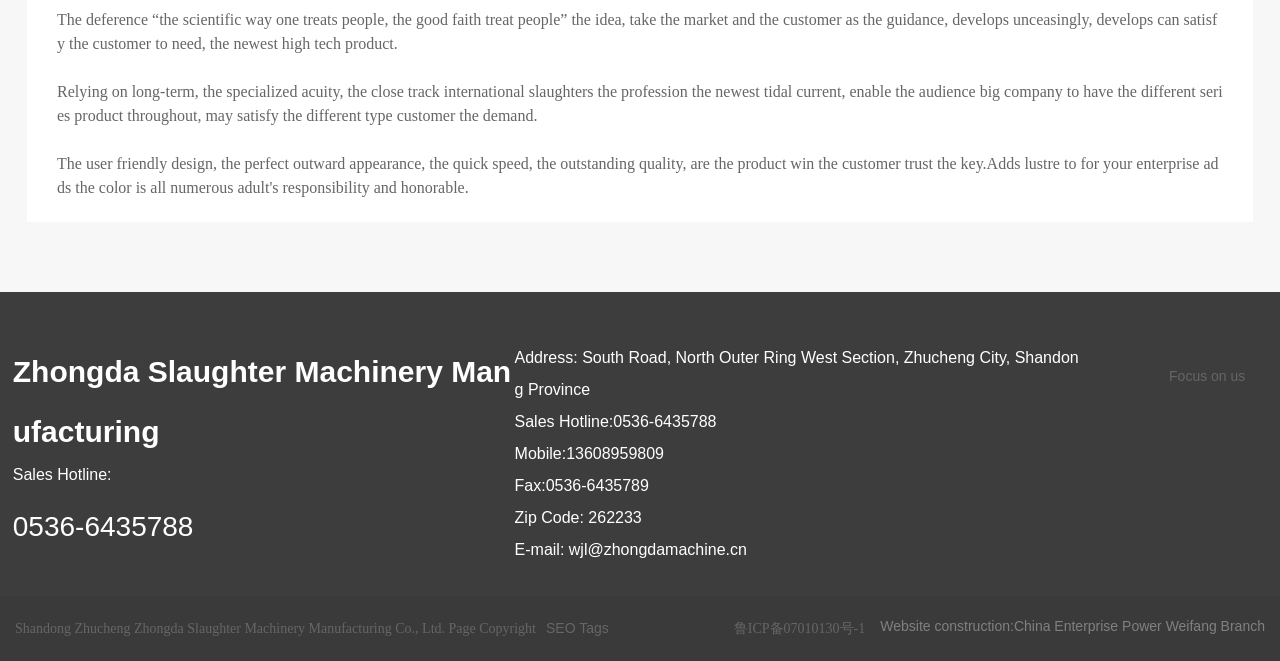Kindly provide the bounding box coordinates of the section you need to click on to fulfill the given instruction: "Click HOME".

None